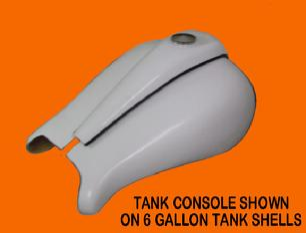Generate an elaborate caption for the given image.

This image features a sleek, white tank console designed specifically for a 6-gallon tank shell. The console is showcased prominently, emphasizing its smooth contours and modern design. A small indentation is visible on the top, indicating its functionality and compatibility with existing motorcycle models. The vibrant orange background enhances the visibility of the console, making it the focal point of the image. The caption below the image reads, "TANK CONSOLE SHOWN ON 6 GALLON TANK SHELLS," hinting at its use on motorcycles, particularly for custom builds. This product is ideal for enthusiasts looking to enhance both the aesthetics and functionality of their rides.